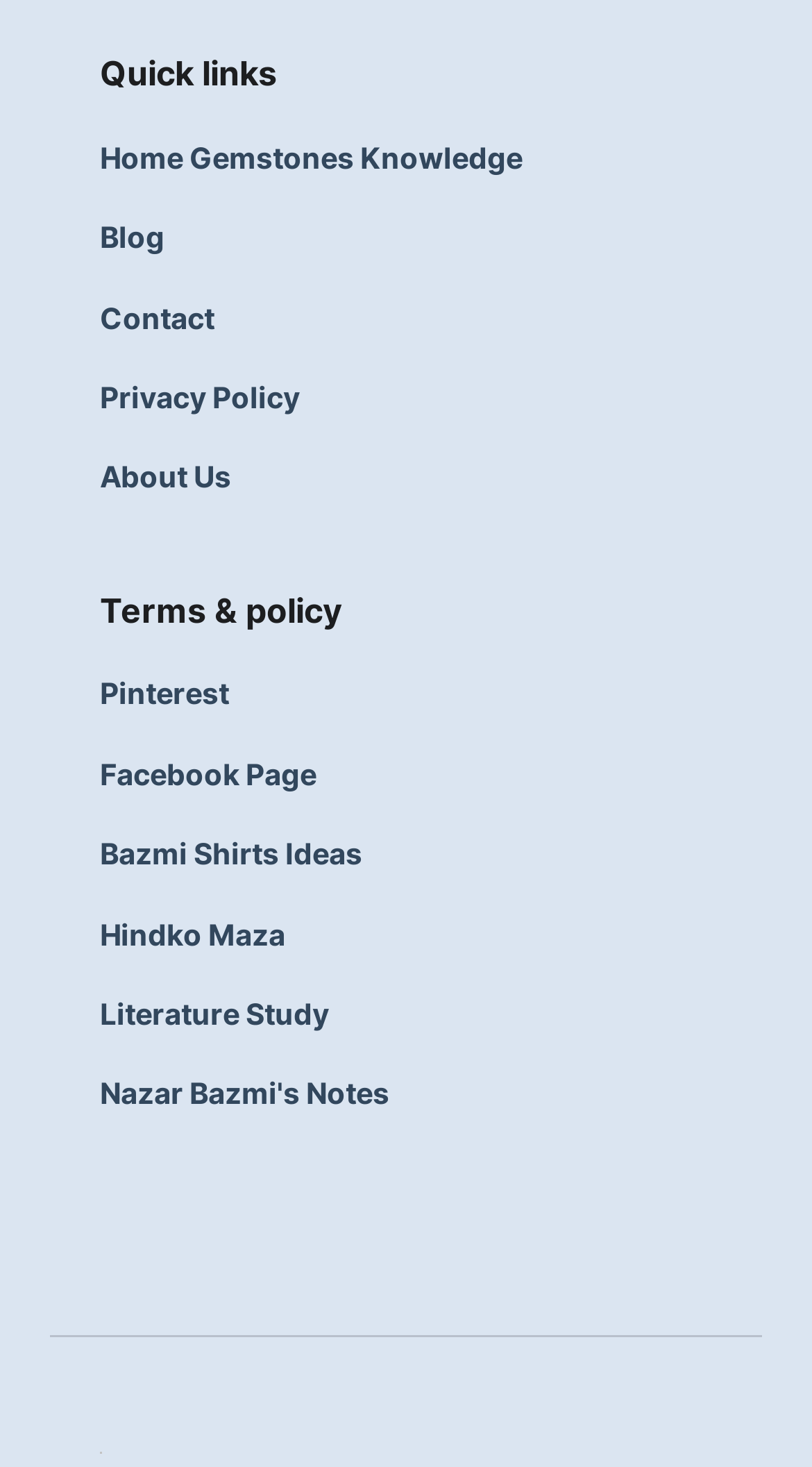What is the text above the quick links section?
Examine the image closely and answer the question with as much detail as possible.

The text above the quick links section is 'Quick links' which is a static text element located at the top of the webpage with a bounding box of [0.123, 0.036, 0.341, 0.064].